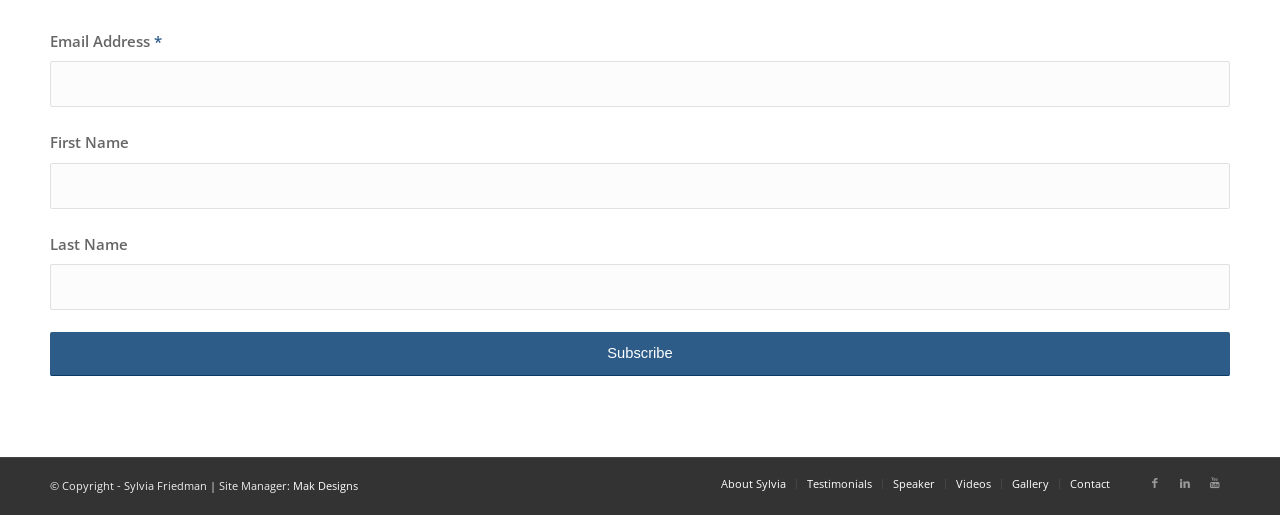What is the copyright information?
Look at the webpage screenshot and answer the question with a detailed explanation.

The webpage has a footer section with copyright information, which states 'Copyright - Sylvia Friedman', indicating that the webpage is owned by Sylvia Friedman.